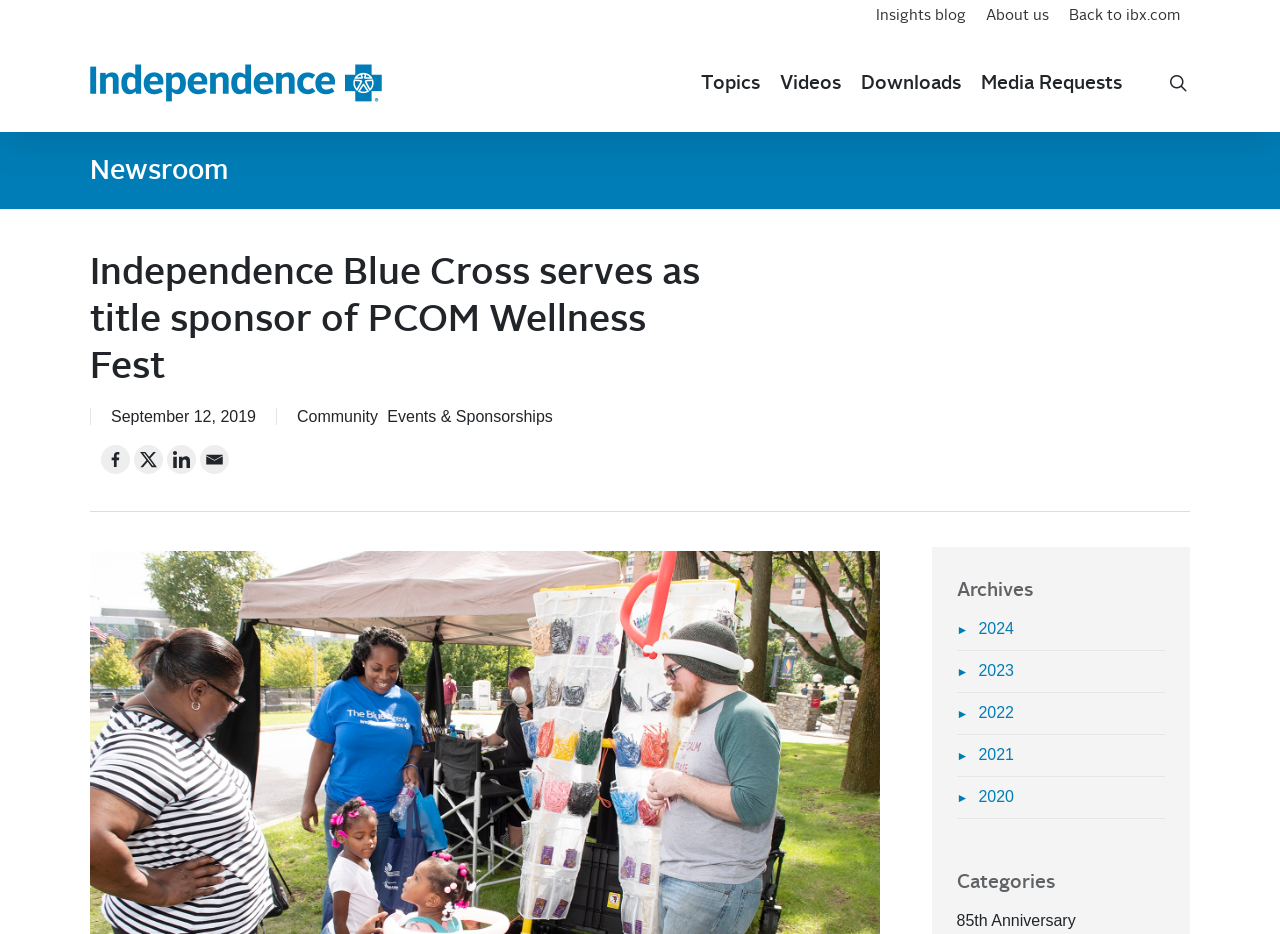Identify and provide the main heading of the webpage.

Independence Blue Cross serves as title sponsor of PCOM Wellness Fest